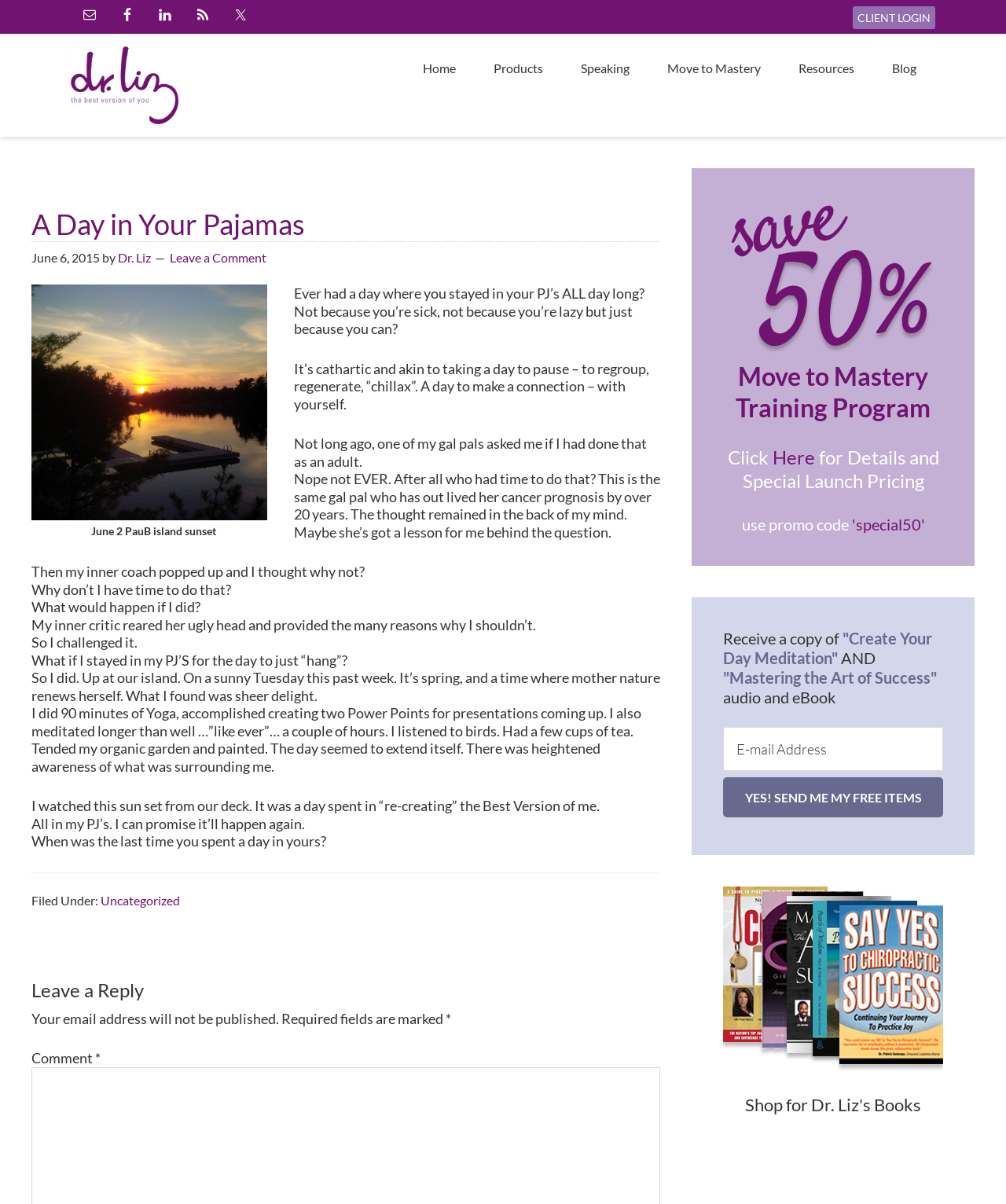Please identify the coordinates of the bounding box that should be clicked to fulfill this instruction: "Click on the 'Yes! Send me my free items' button".

[0.719, 0.646, 0.938, 0.679]